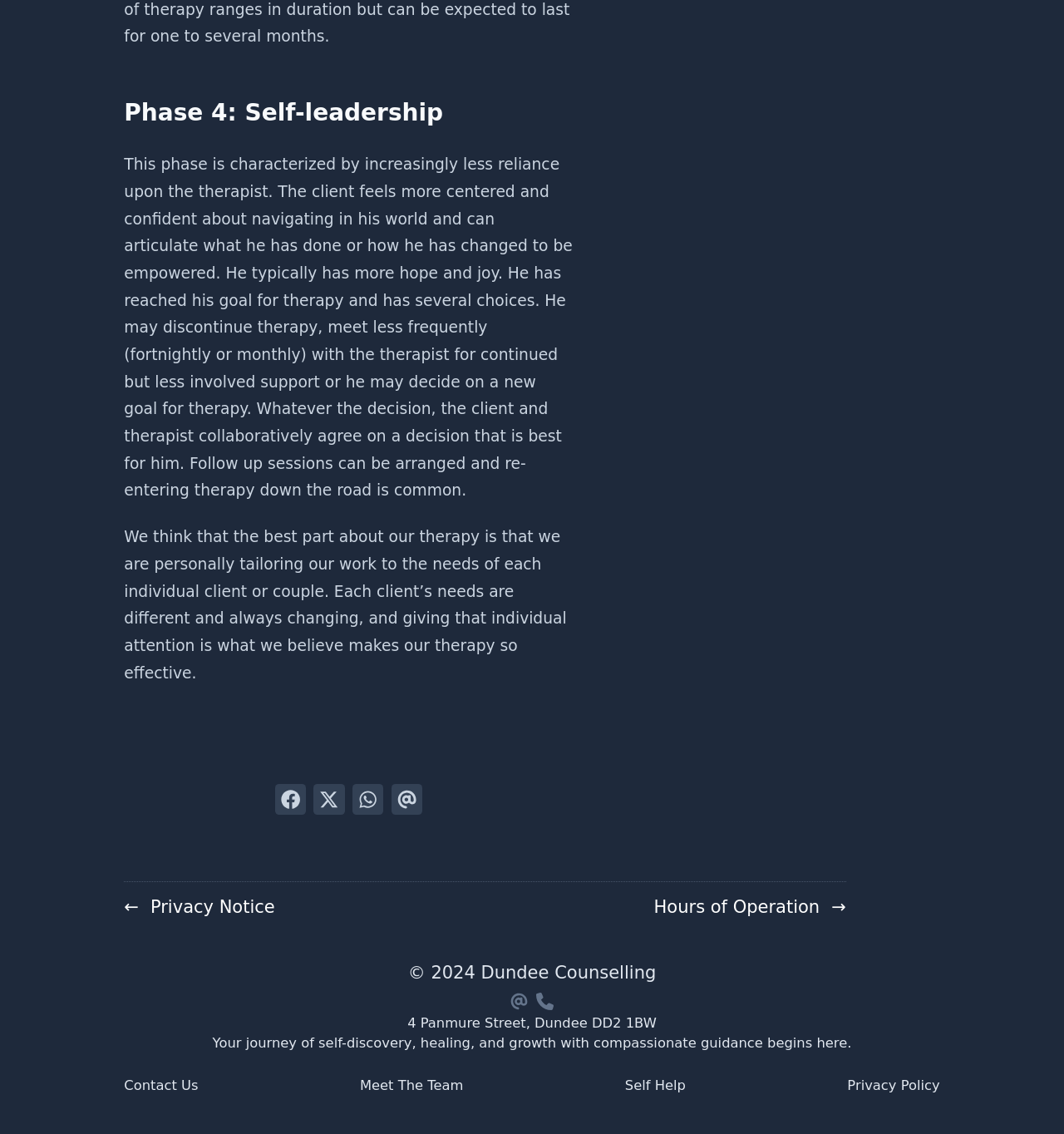Please answer the following question using a single word or phrase: 
What is the address of the Dundee Counselling?

4 Panmure Street, Dundee DD2 1BW